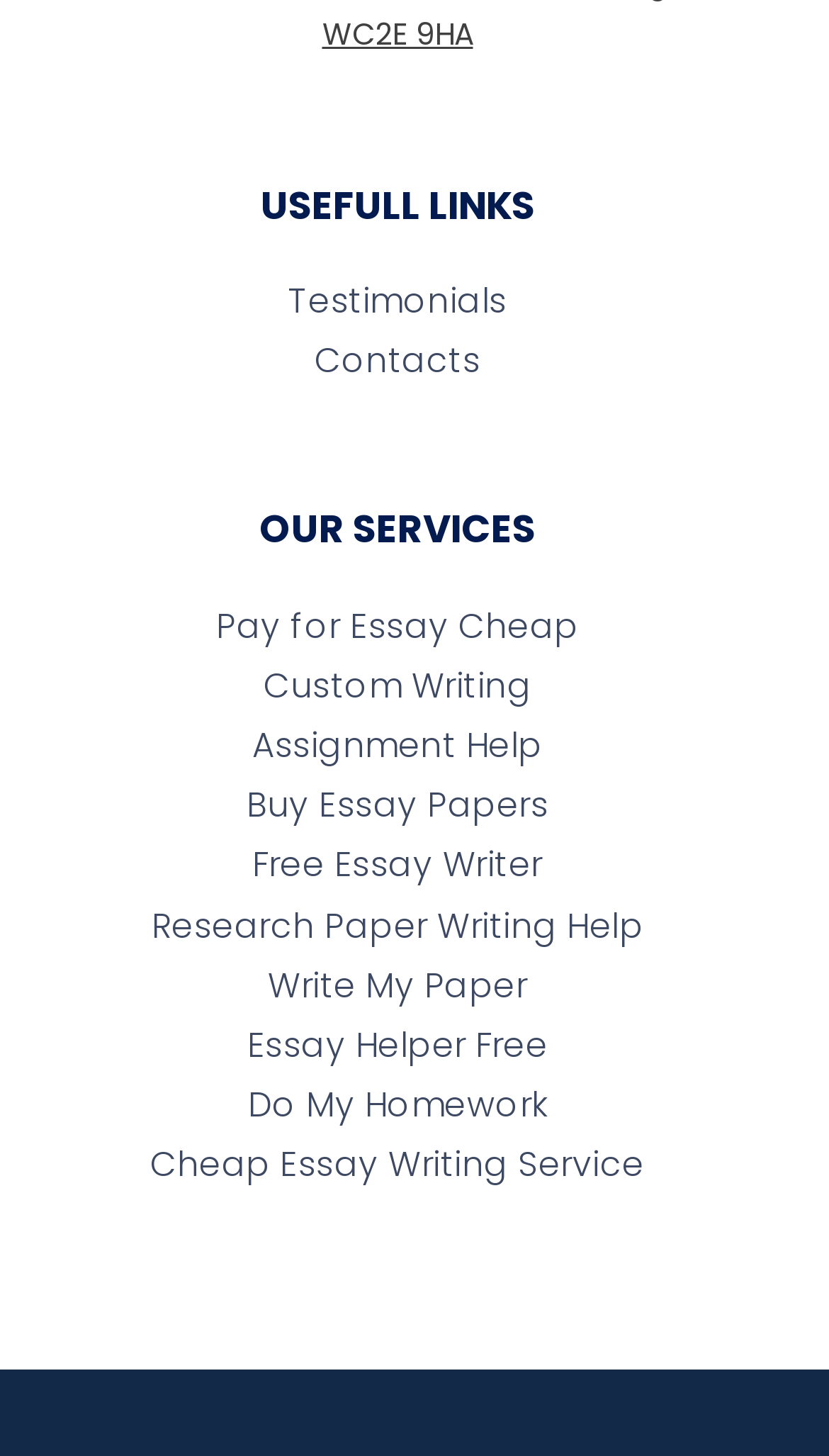How many links are under 'OUR SERVICES'?
Please use the image to provide an in-depth answer to the question.

I counted the link elements under the 'OUR SERVICES' static text element, and there are 8 links: 'Pay for Essay Cheap', 'Custom Writing', 'Assignment Help', 'Buy Essay Papers', 'Free Essay Writer', 'Research Paper Writing Help', 'Write My Paper', and 'Essay Helper Free'.